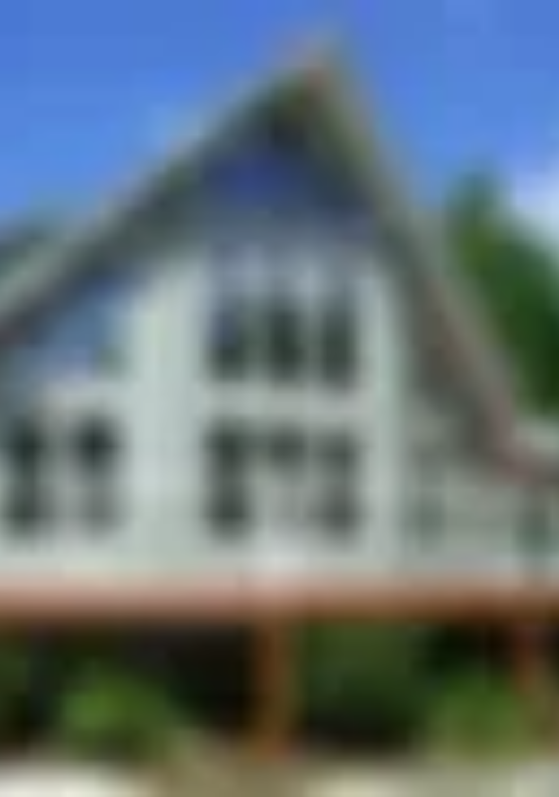Generate an in-depth description of the image.

The image showcases a beautifully designed home, highlighting the architectural elegance and quality craftsmanship. The building features a modern aesthetic with large windows that invite natural light, prominently displayed against a backdrop of lush greenery. Its striking gable roof adds character and charm, enhancing its appeal. This image represents the commitment to superior quality and design, aligning with the values of excellent service and skilled craftsmanship emphasized by the company known for its renovations and remodels. The overall presentation suggests a well-thought-out construction, suitable for those seeking comfort and style in their living spaces.